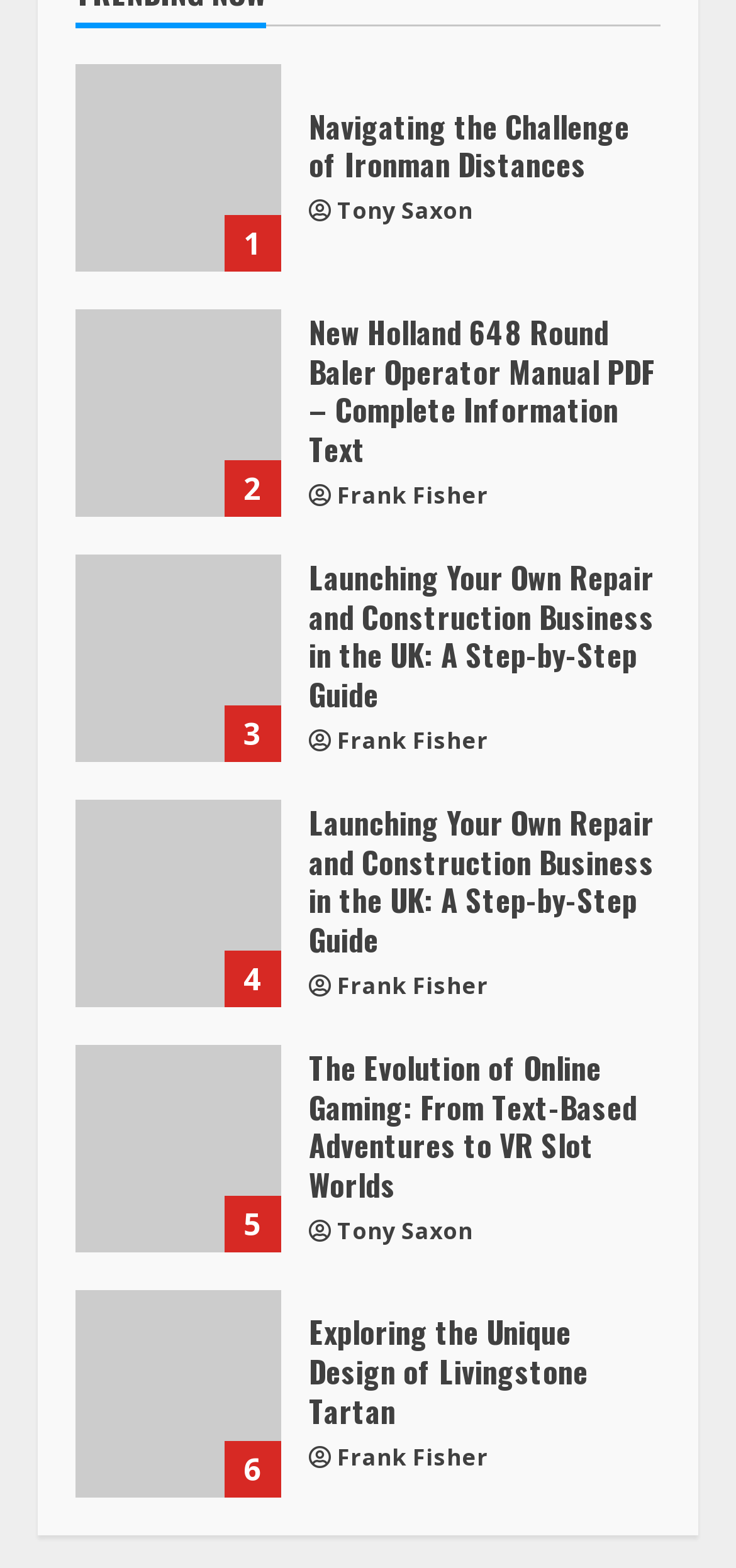Please reply to the following question with a single word or a short phrase:
What is the title of the first article?

Navigating the Challenge of Ironman Distances